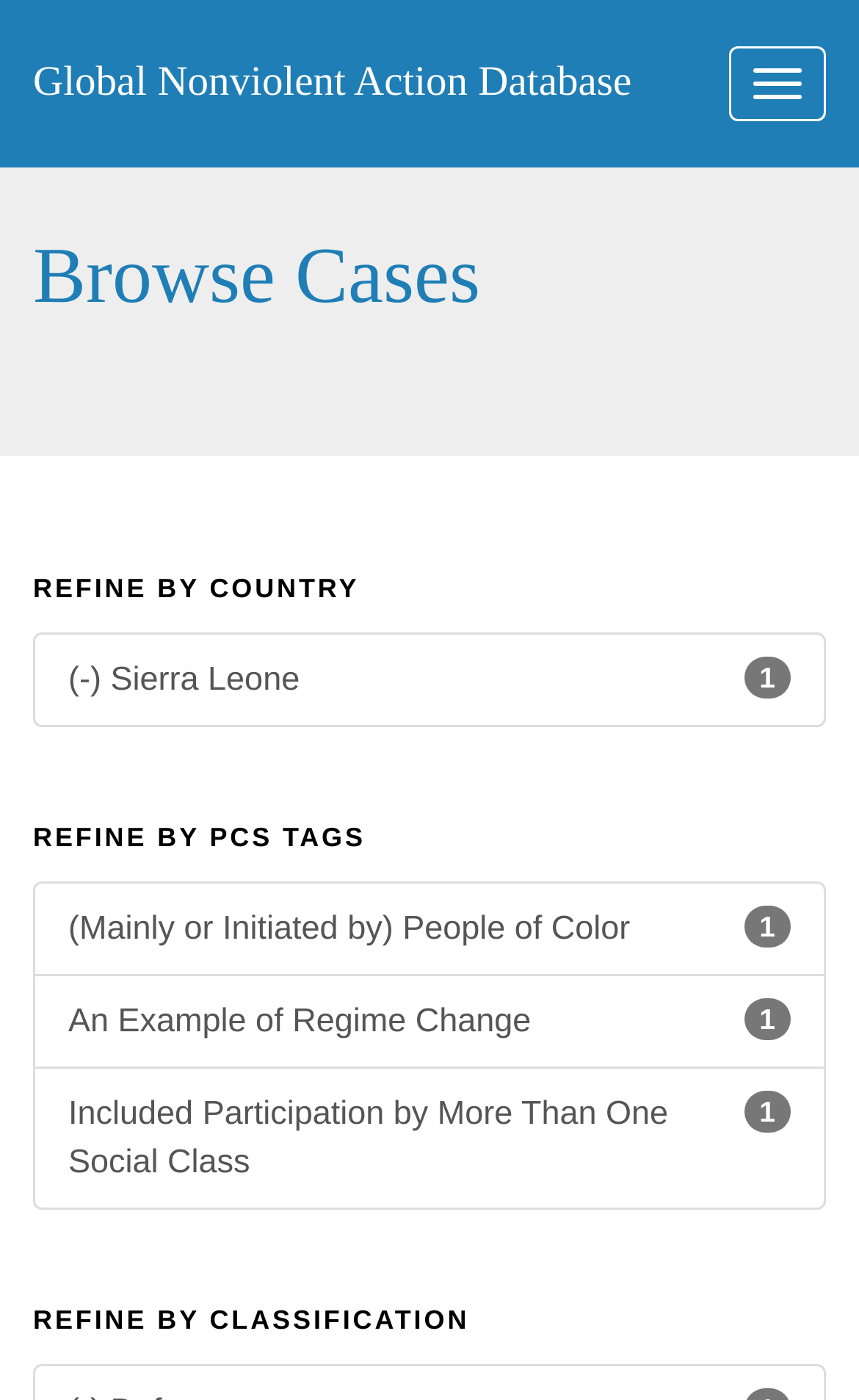How can users refine their search? Using the information from the screenshot, answer with a single word or phrase.

By country, PCS tags, classification